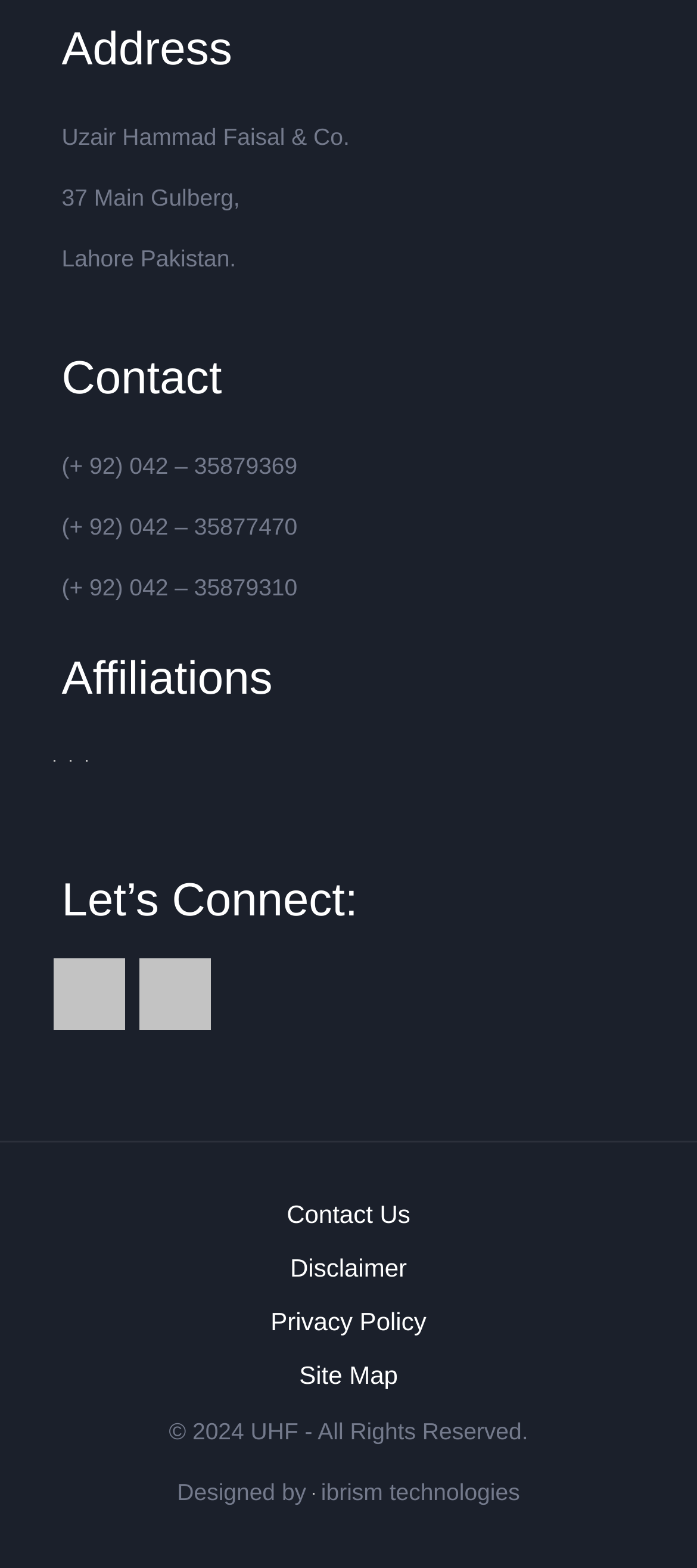Determine the bounding box coordinates for the HTML element mentioned in the following description: "Disclaimer". The coordinates should be a list of four floats ranging from 0 to 1, represented as [left, top, right, bottom].

[0.416, 0.8, 0.584, 0.818]